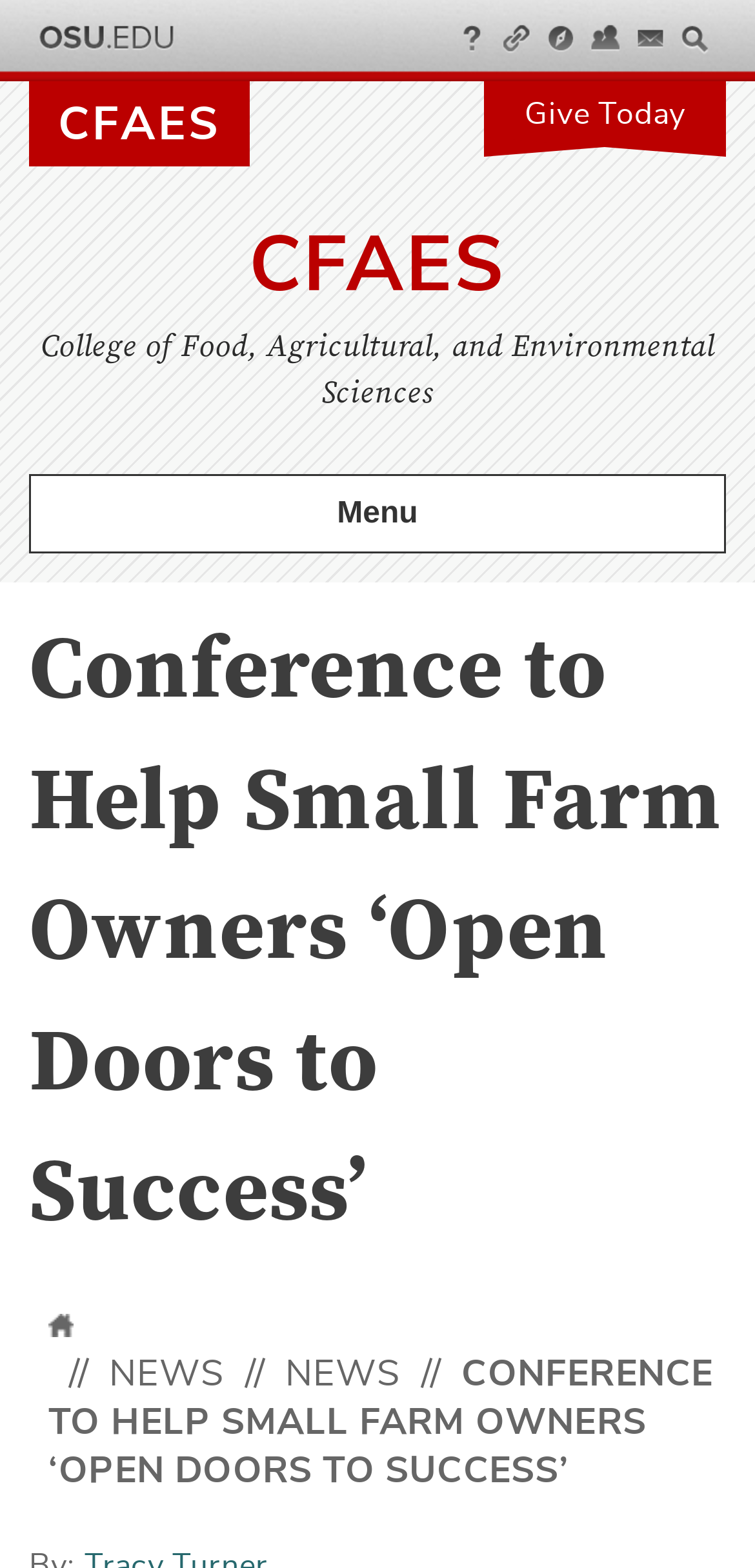What is the theme of the conference?
Ensure your answer is thorough and detailed.

I inferred the theme of the conference by looking at the heading element with text content 'Conference to Help Small Farm Owners ‘Open Doors to Success’’ and bounding box coordinates [0.038, 0.39, 0.962, 0.807], which suggests that the conference is focused on helping small farm owners.